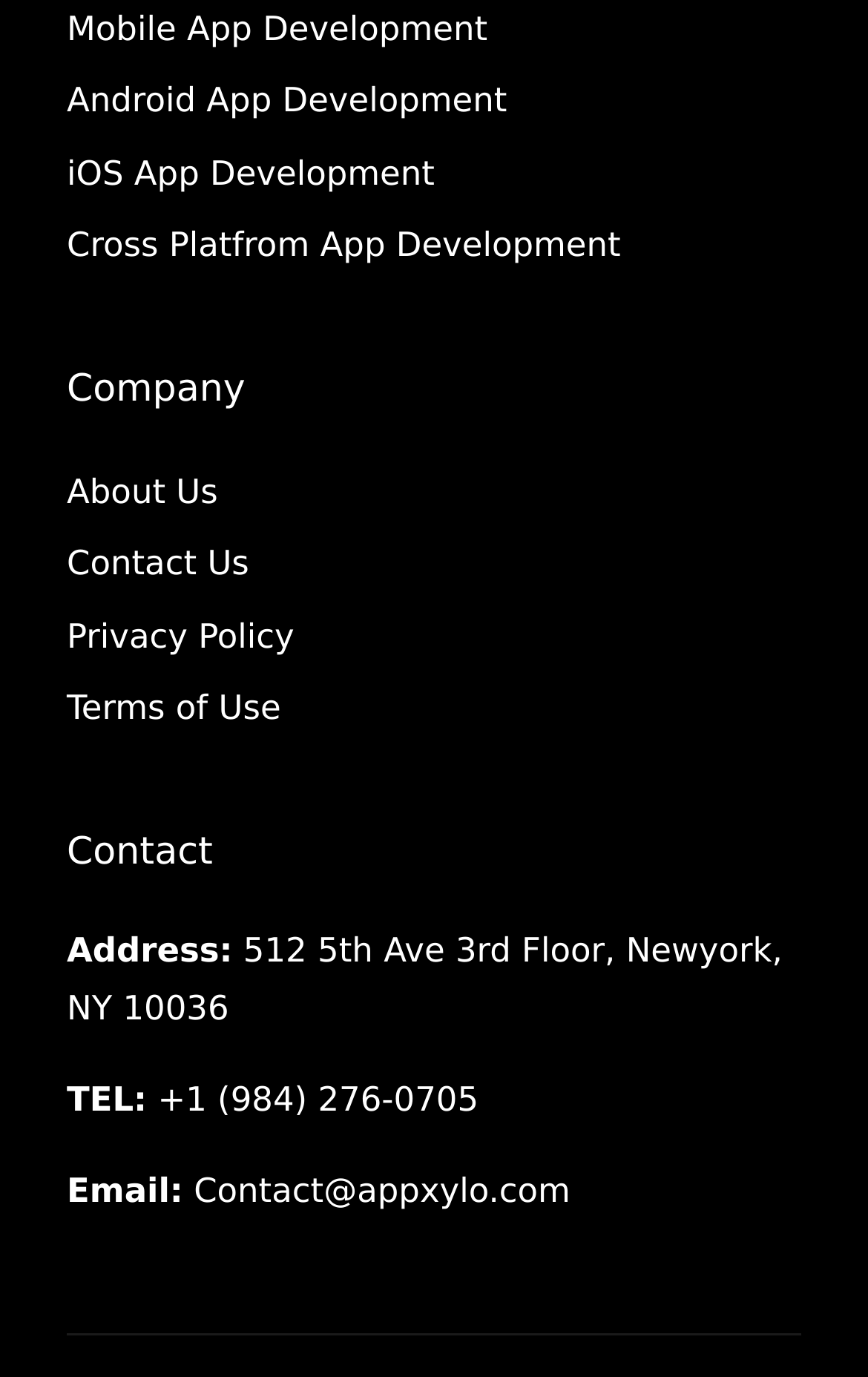Please respond to the question with a concise word or phrase:
What is the company's address?

512 5th Ave 3rd Floor, Newyork, NY 10036